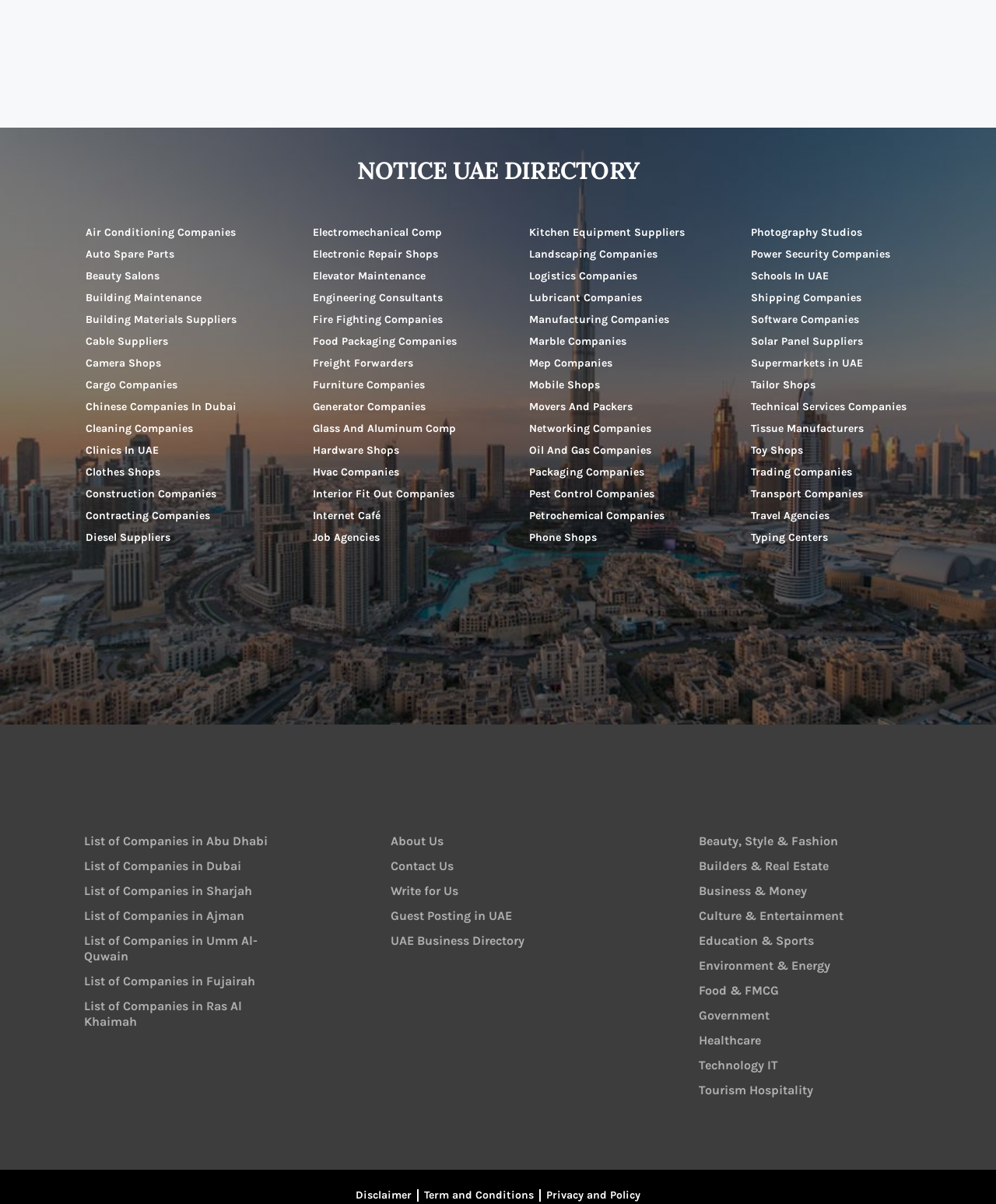Please provide a short answer using a single word or phrase for the question:
What is the main heading of the directory?

NOTICE UAE DIRECTORY